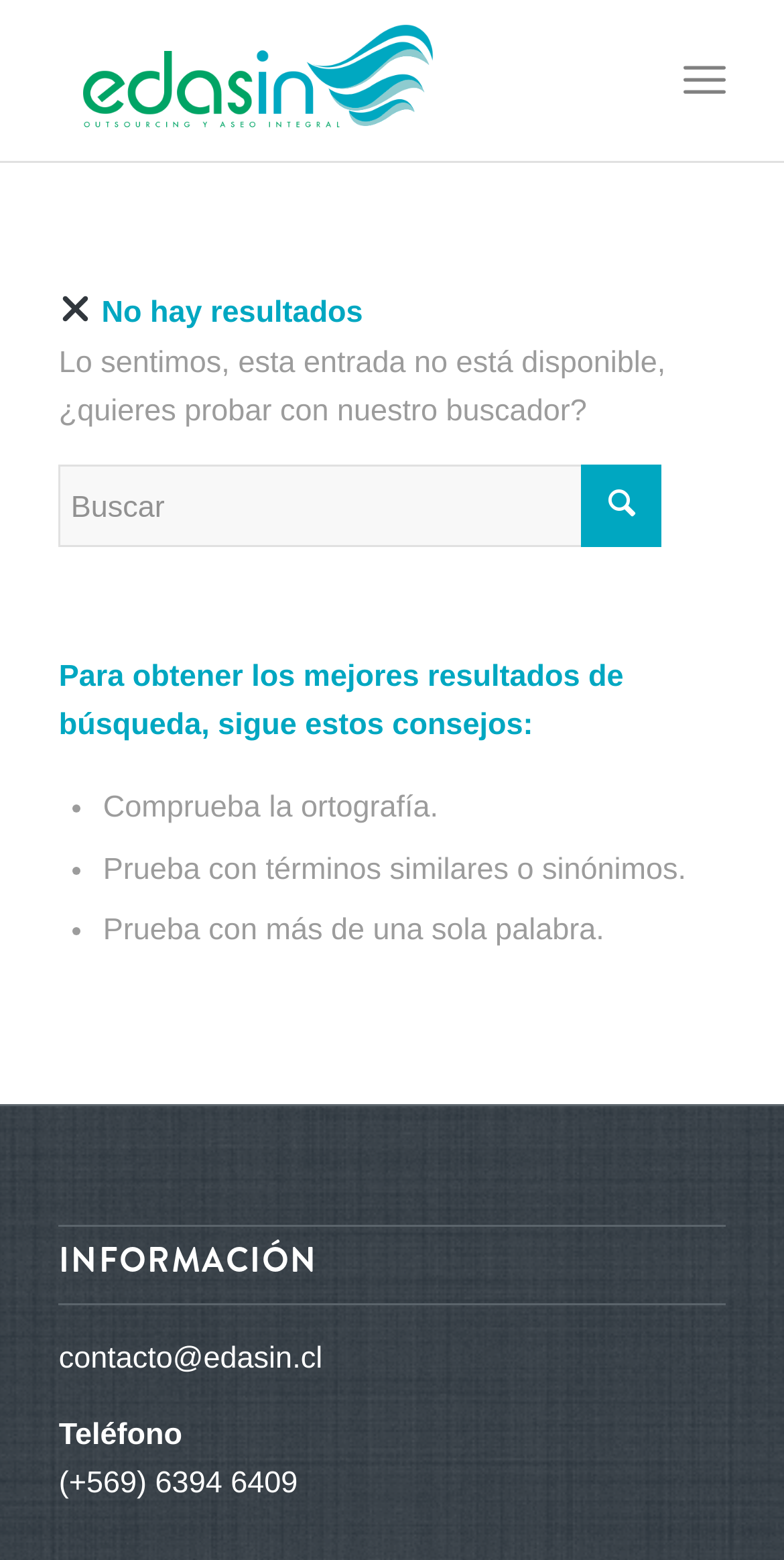Using the details from the image, please elaborate on the following question: What is the reason for the 'No hay resultados' message?

The reason for the 'No hay resultados' message is that the entry or page being searched for is not available, as indicated by the static text element 'Lo sentimos, esta entrada no está disponible, ¿quieres probar con nuestro buscador?'.